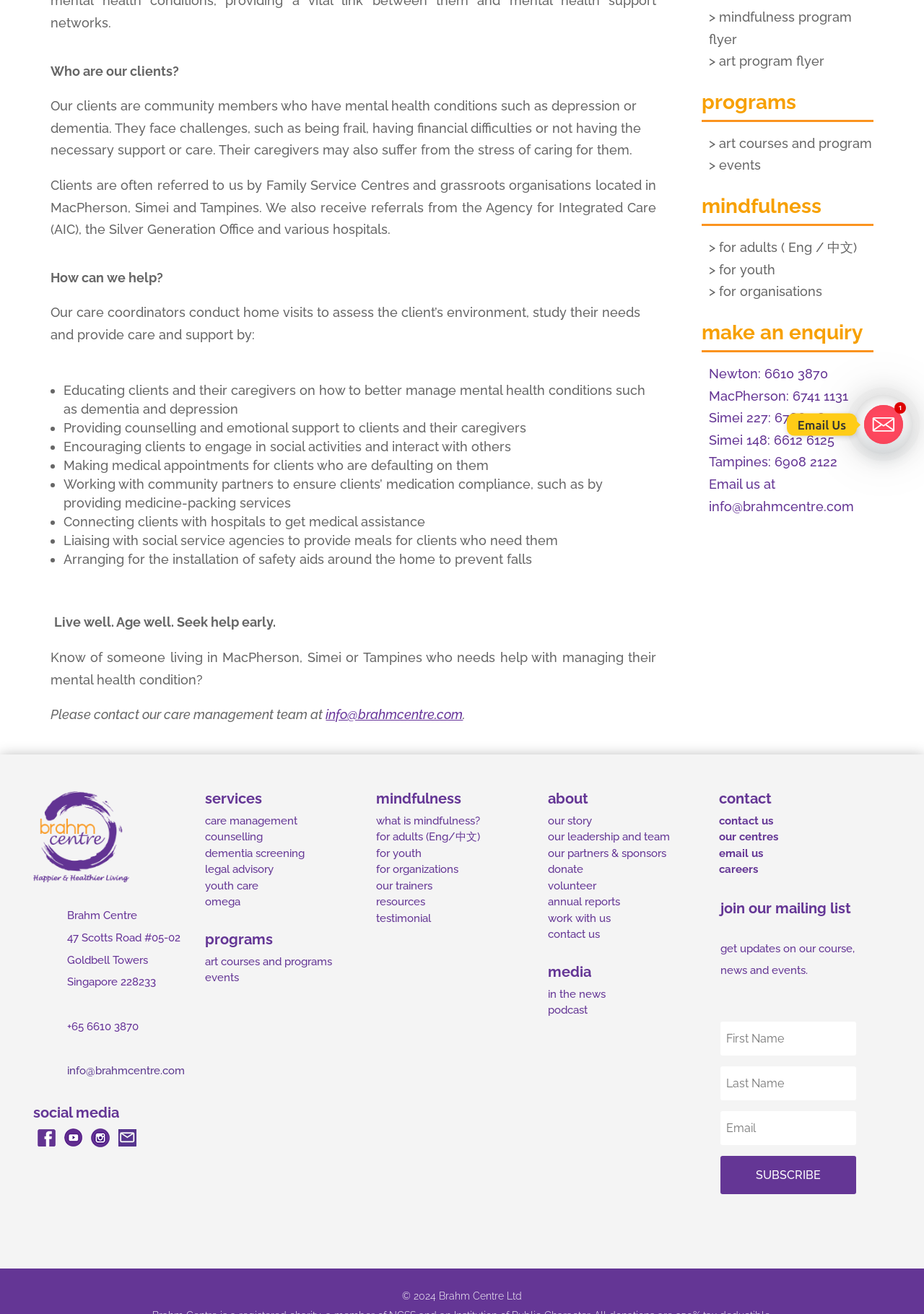Bounding box coordinates are given in the format (top-left x, top-left y, bottom-right x, bottom-right y). All values should be floating point numbers between 0 and 1. Provide the bounding box coordinate for the UI element described as: > art program flyer

[0.767, 0.041, 0.892, 0.052]